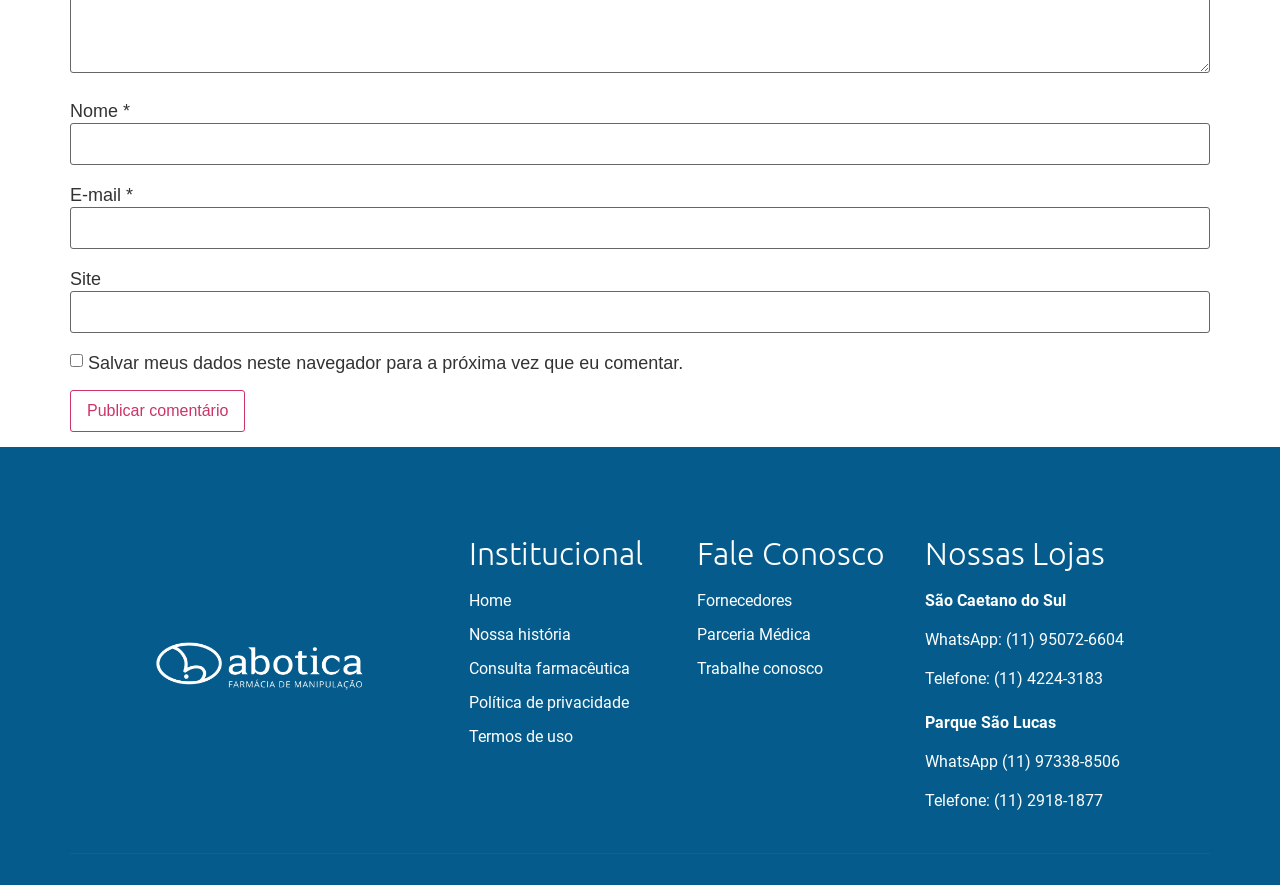Indicate the bounding box coordinates of the element that needs to be clicked to satisfy the following instruction: "Input your email". The coordinates should be four float numbers between 0 and 1, i.e., [left, top, right, bottom].

[0.055, 0.234, 0.945, 0.282]